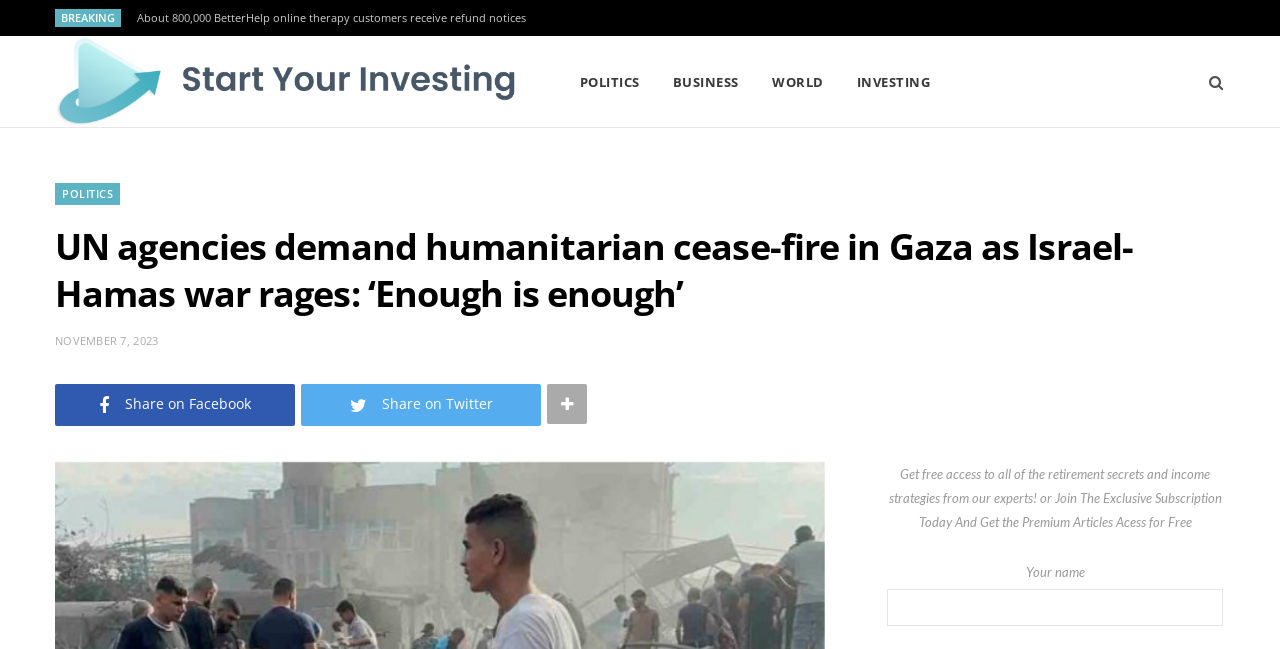Identify the bounding box for the UI element that is described as follows: "Politics".

[0.043, 0.282, 0.094, 0.316]